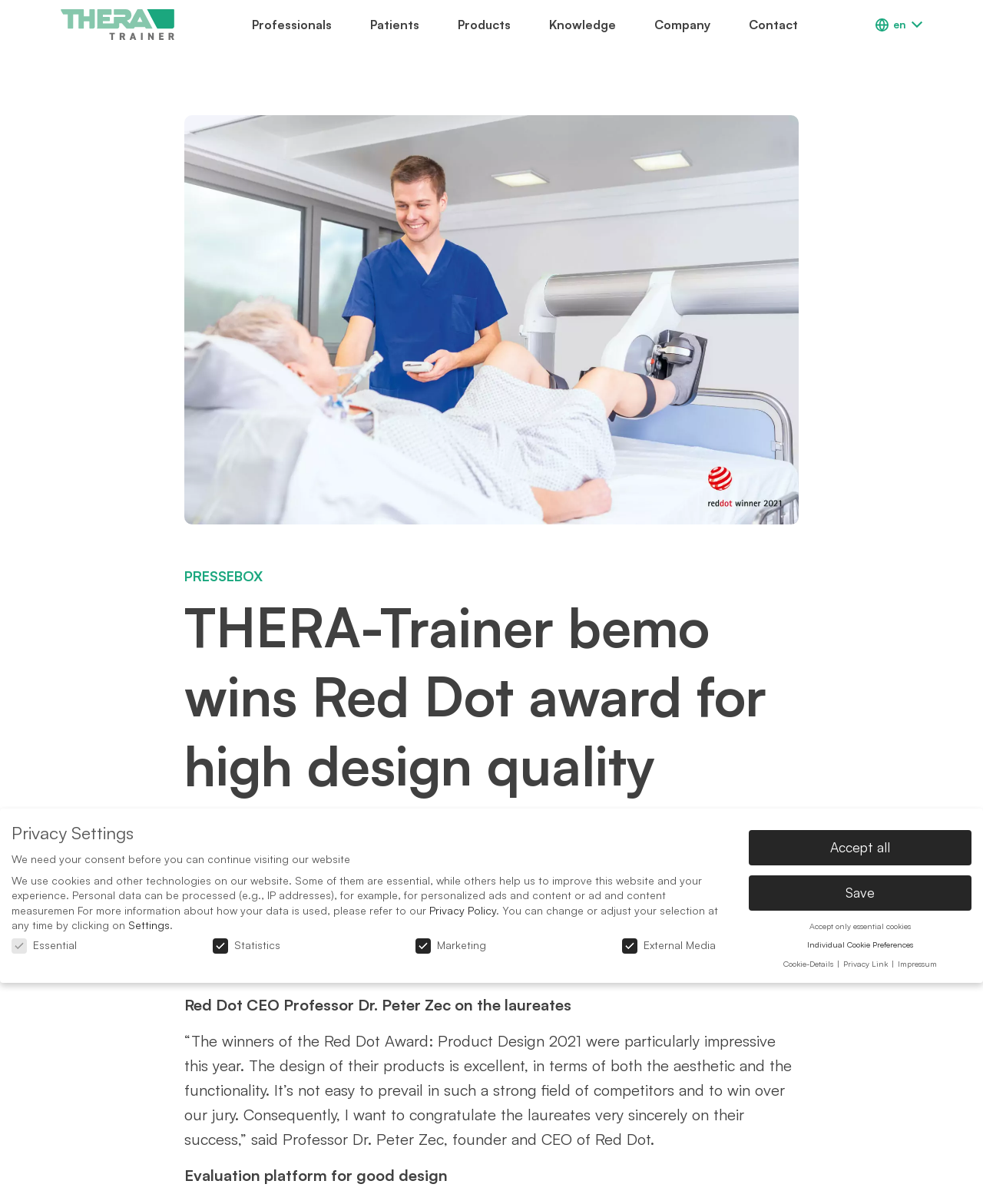Determine the bounding box coordinates of the area to click in order to meet this instruction: "Explore the 'MP3 Downloads / Bookstore'".

None